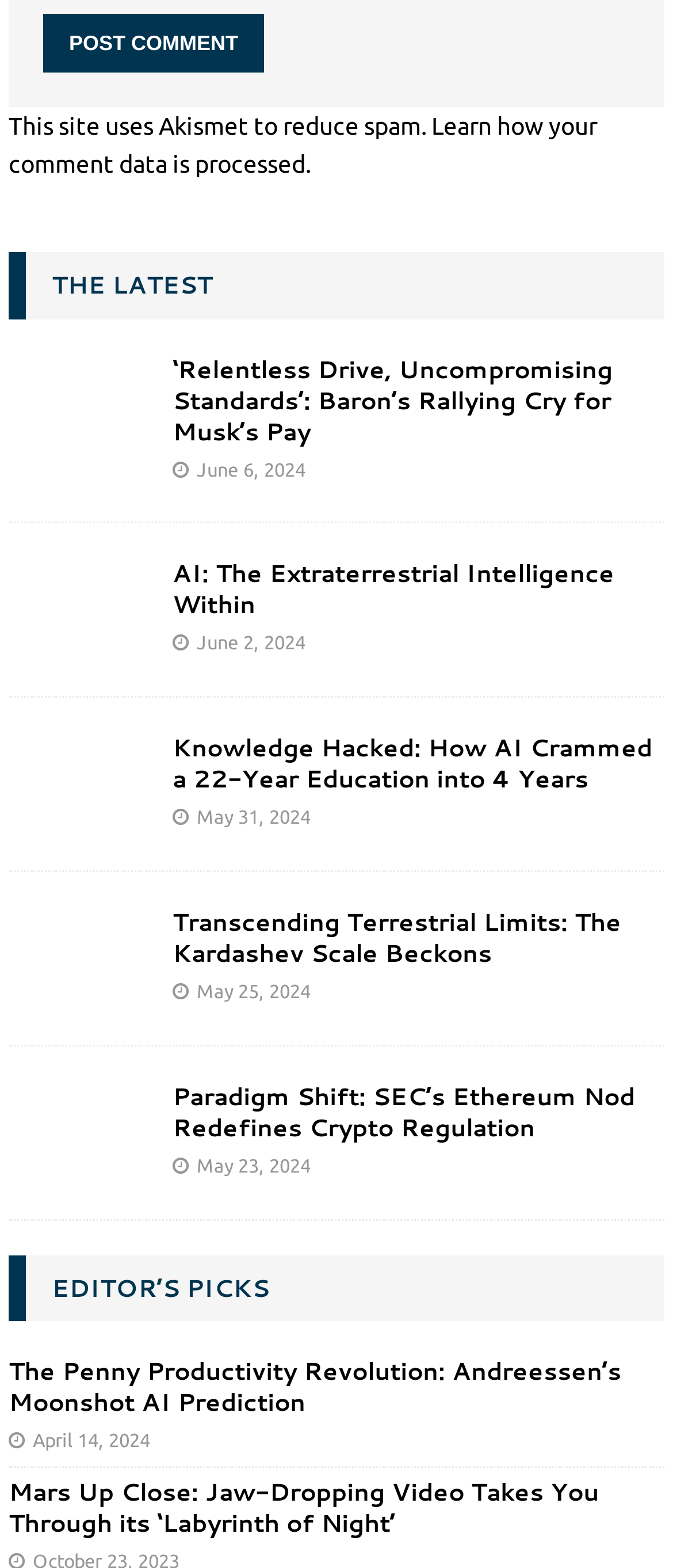What is the title of the section below 'THE LATEST'?
Could you answer the question in a detailed manner, providing as much information as possible?

Below the section 'THE LATEST', there is a heading 'EDITOR'S PICKS' which appears to be a section of curated or recommended articles.